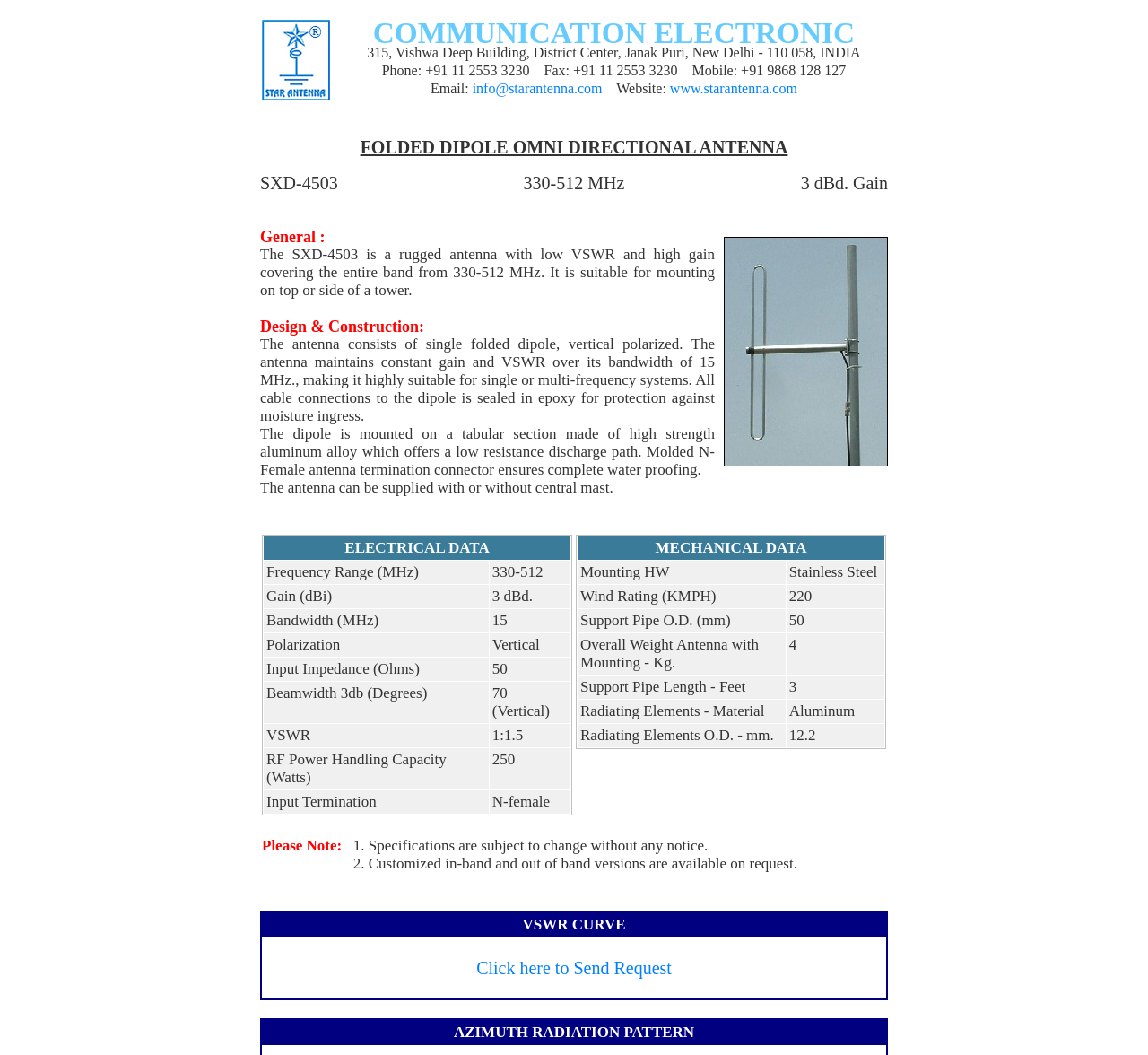Produce an extensive caption that describes everything on the webpage.

The webpage is about Star Antenna, specifically the Folded Dipole Omni Directional Antenna SXD-4503. At the top, there is a table with the company's contact information, including address, phone numbers, fax, mobile, email, and website. To the left of this table, there is a small image.

Below the contact information, there is a detailed description of the antenna, including its general features, design, and construction. The text is divided into several sections, with headings and bullet points. There is also an image of the antenna in this section.

Further down, there are two tables with technical specifications of the antenna. The first table lists the electrical data, including frequency range, gain, bandwidth, polarization, input impedance, beamwidth, VSWR, and RF power handling capacity. The second table lists the mechanical data, including mounting hardware, wind rating, support pipe details, overall weight, and radiating elements material and dimensions.

Throughout the webpage, the text is organized into tables and sections, making it easy to read and understand the information about the Star Antenna's Folded Dipole Omni Directional Antenna SXD-4503.